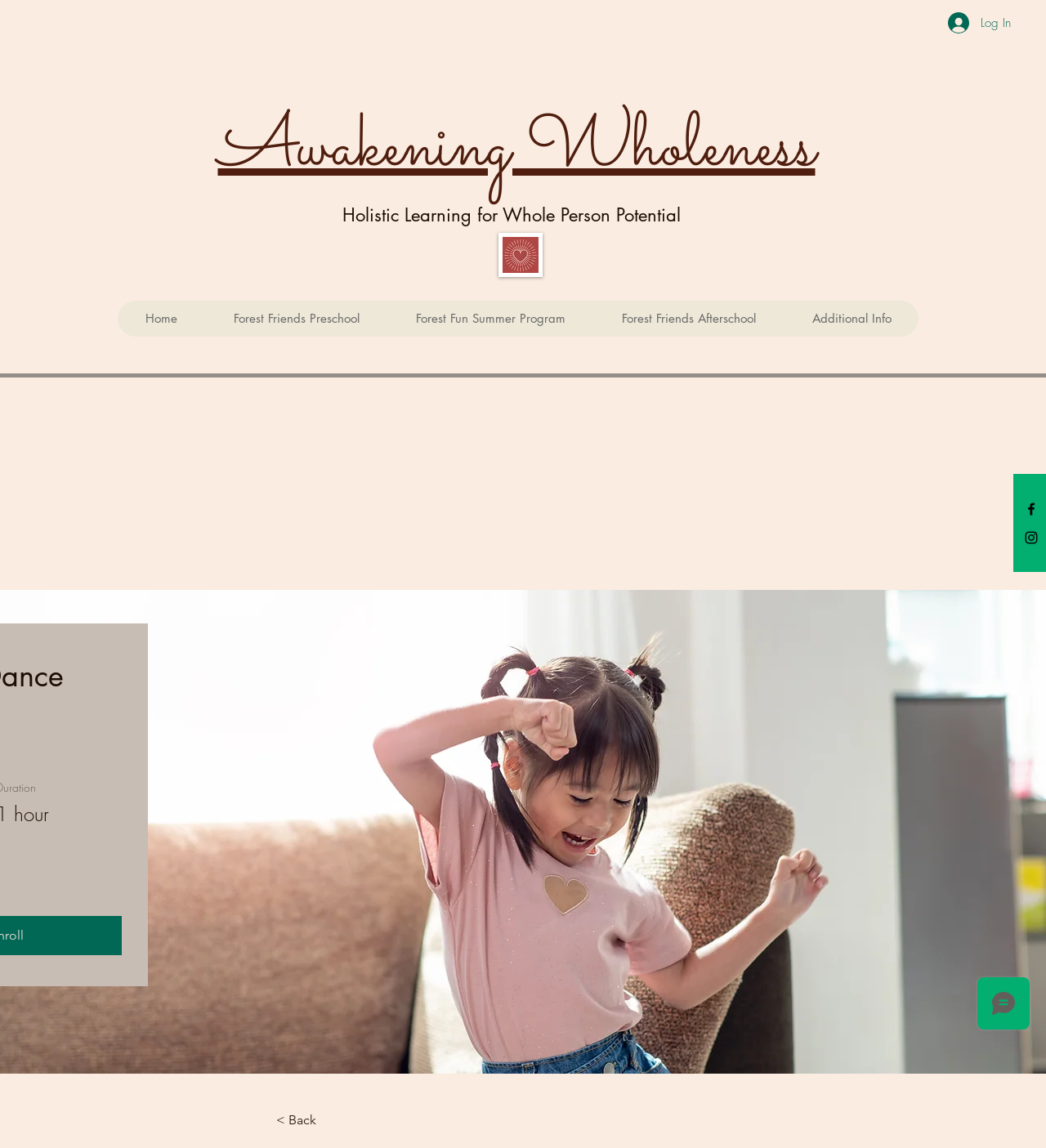Locate the bounding box of the UI element defined by this description: "Forest Fun Summer Program". The coordinates should be given as four float numbers between 0 and 1, formatted as [left, top, right, bottom].

[0.37, 0.262, 0.567, 0.293]